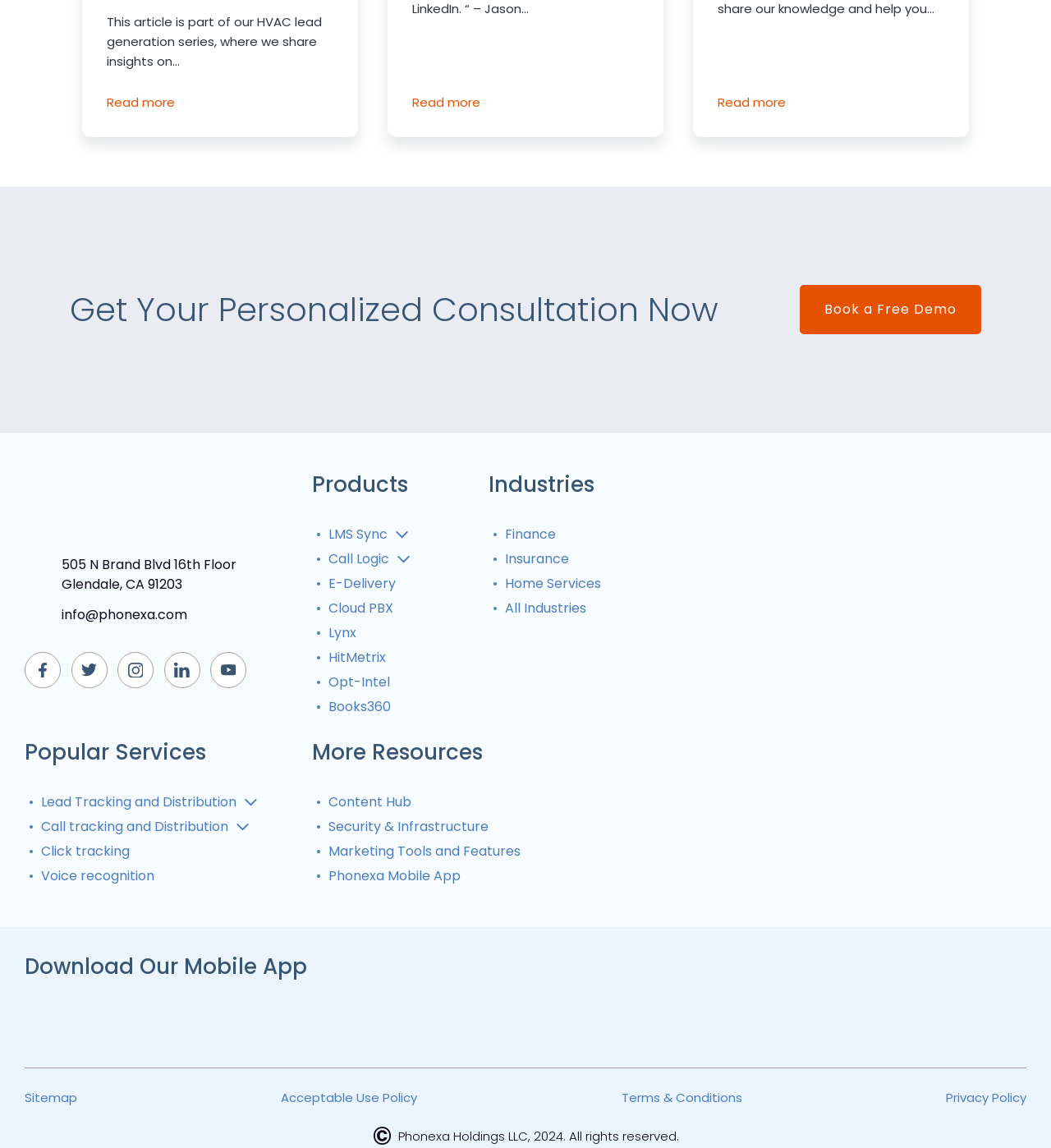Determine the bounding box coordinates of the clickable element to complete this instruction: "Get more information about Products". Provide the coordinates in the format of four float numbers between 0 and 1, [left, top, right, bottom].

[0.297, 0.409, 0.388, 0.435]